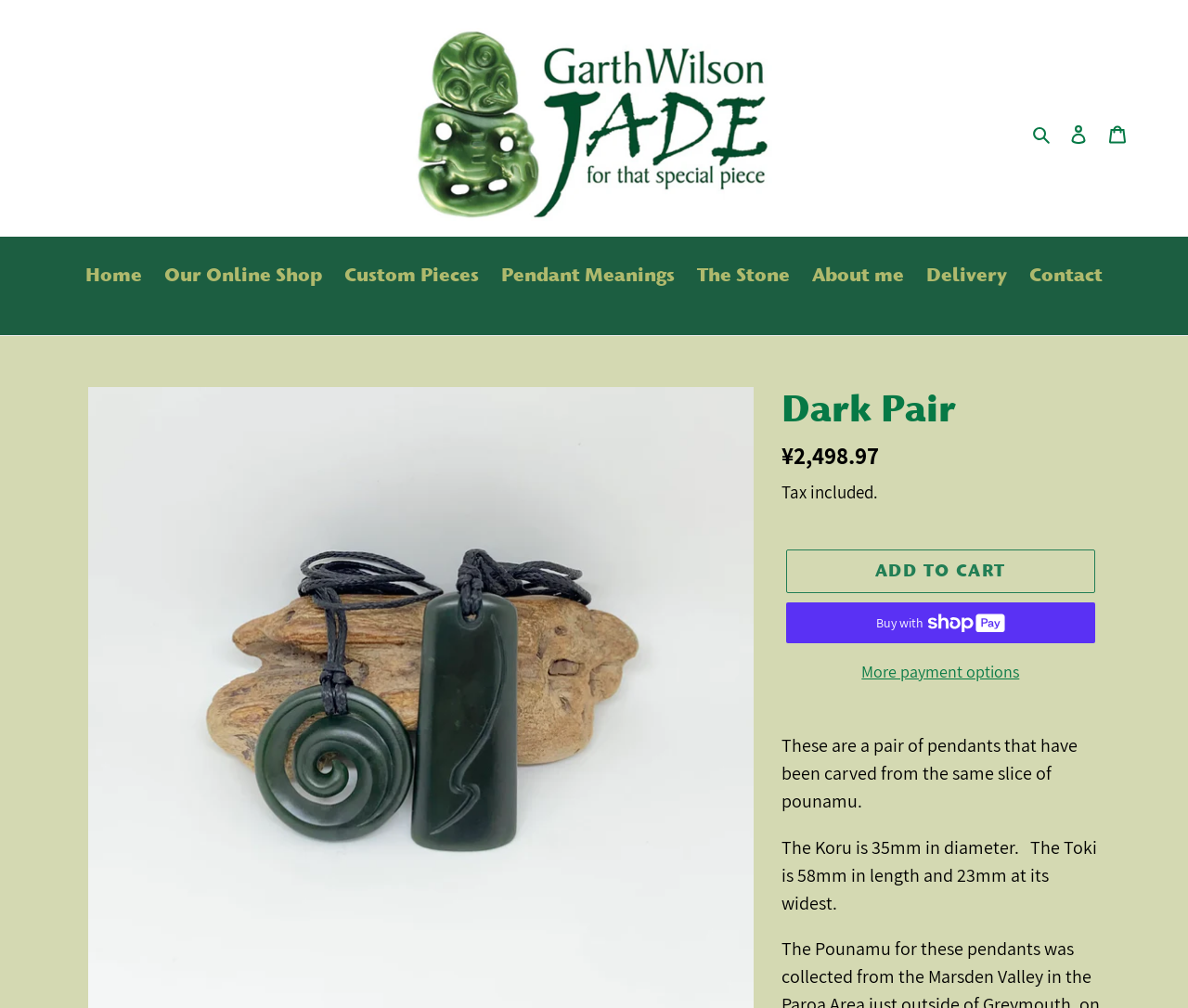What is the name of the person who carved the pendants?
Carefully analyze the image and provide a thorough answer to the question.

The webpage mentions that the pendants were carved by Garth Wilson, who is likely the artist or craftsman behind the product.